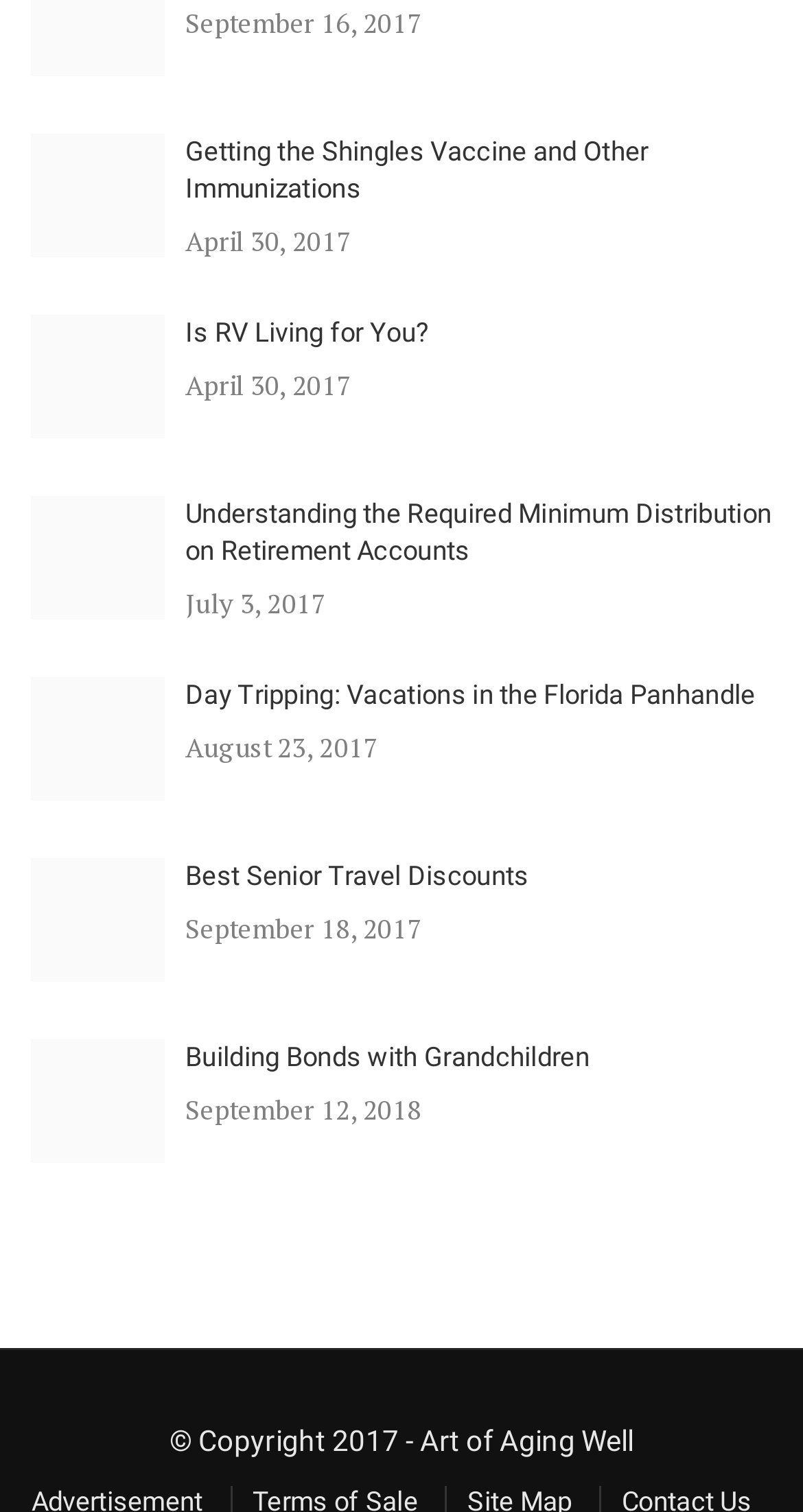How many articles are listed on this webpage?
Refer to the screenshot and respond with a concise word or phrase.

8